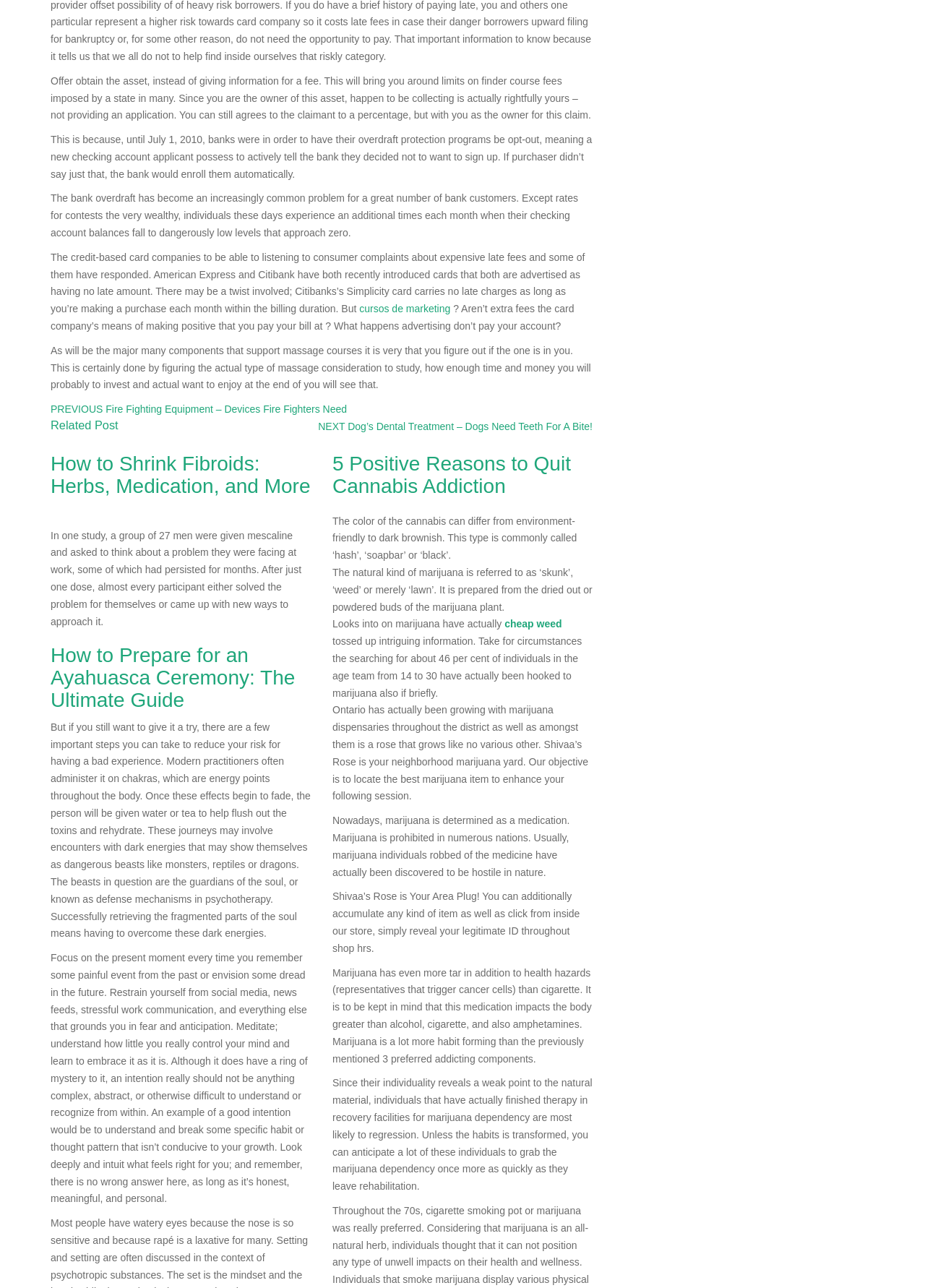Find the bounding box coordinates for the HTML element described in this sentence: "cursos de marketing". Provide the coordinates as four float numbers between 0 and 1, in the format [left, top, right, bottom].

[0.388, 0.235, 0.487, 0.244]